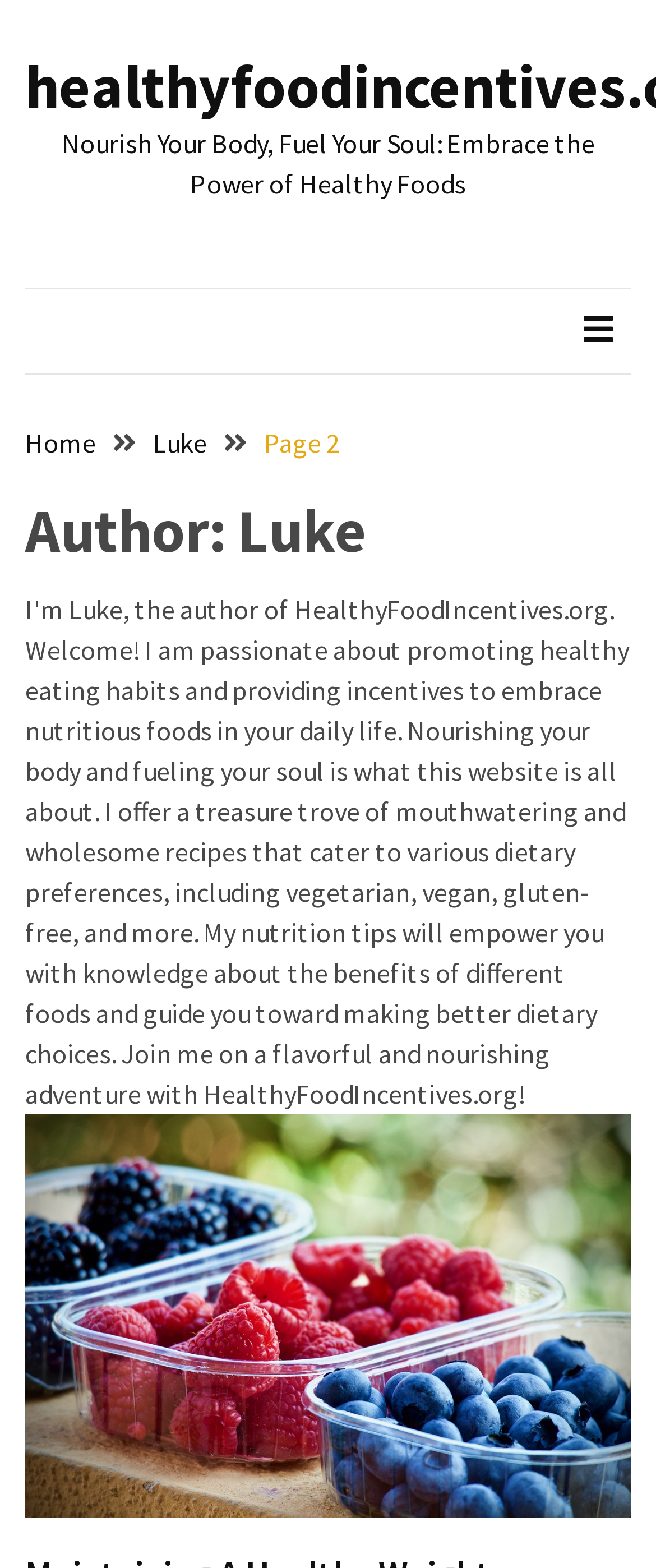Please determine the bounding box coordinates of the element's region to click in order to carry out the following instruction: "go to page 2". The coordinates should be four float numbers between 0 and 1, i.e., [left, top, right, bottom].

[0.403, 0.272, 0.518, 0.293]